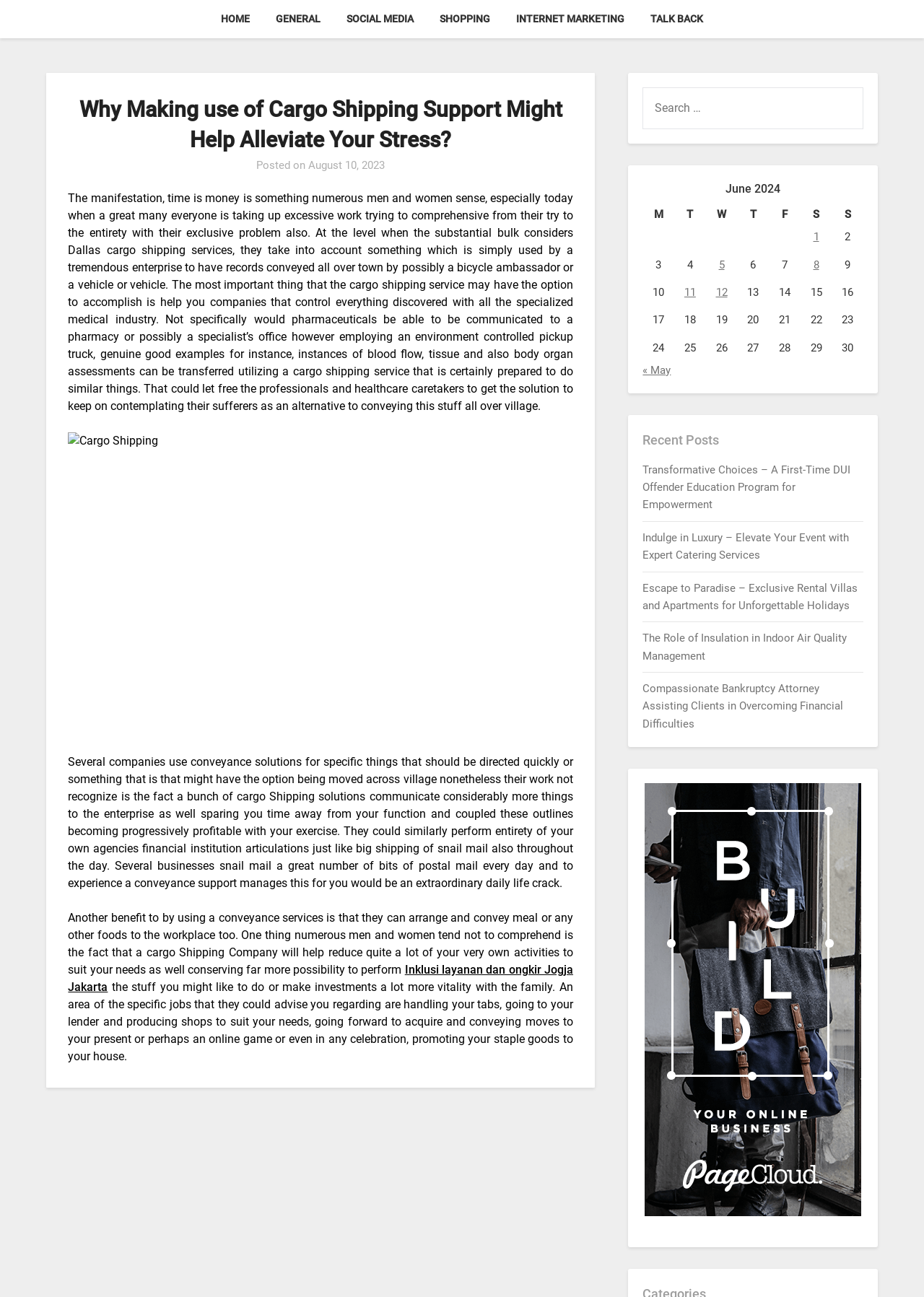Please provide the bounding box coordinates for the element that needs to be clicked to perform the following instruction: "Click on HOME". The coordinates should be given as four float numbers between 0 and 1, i.e., [left, top, right, bottom].

[0.227, 0.0, 0.283, 0.029]